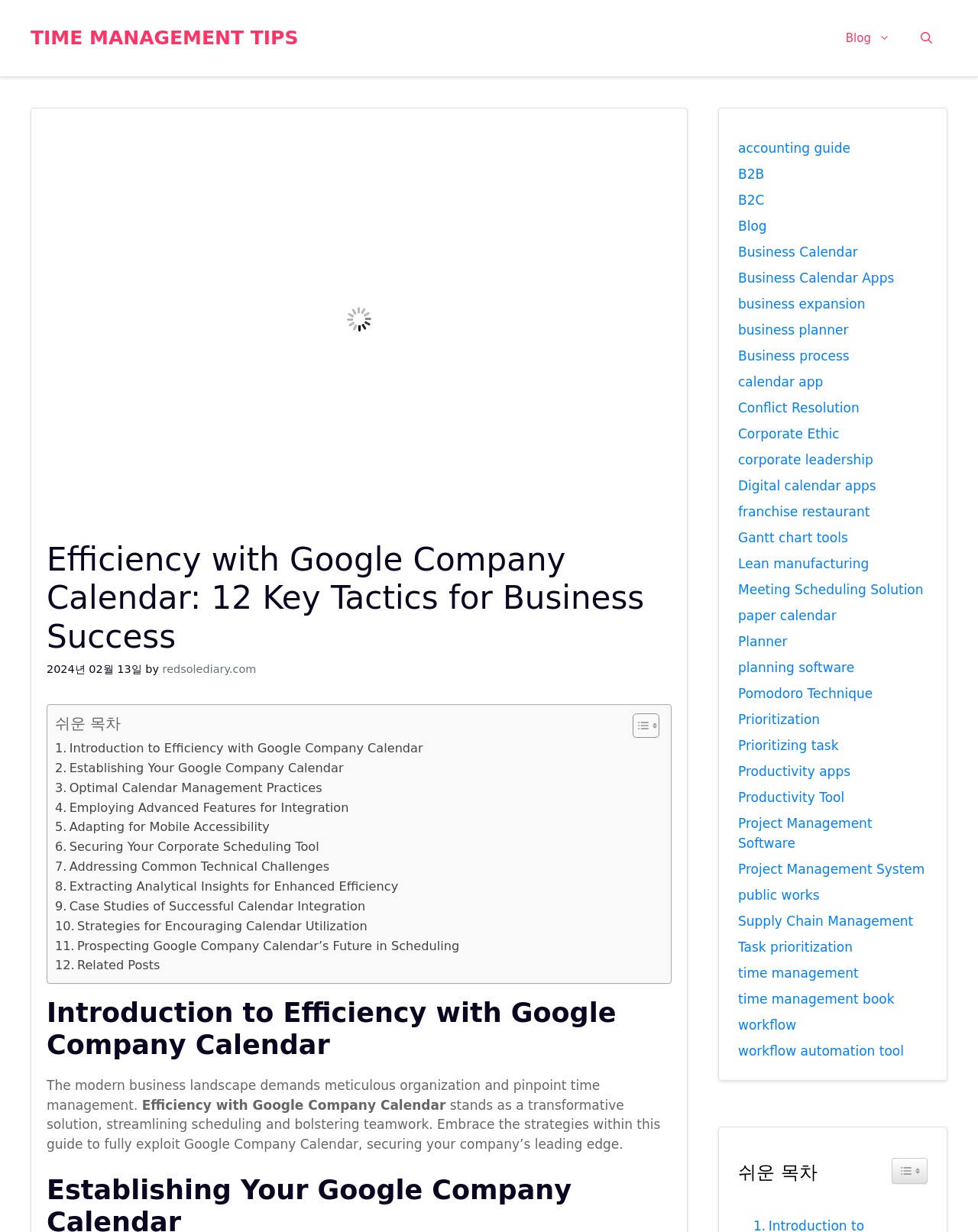How many links are there in the 'Primary' navigation?
Based on the image, answer the question with a single word or brief phrase.

3